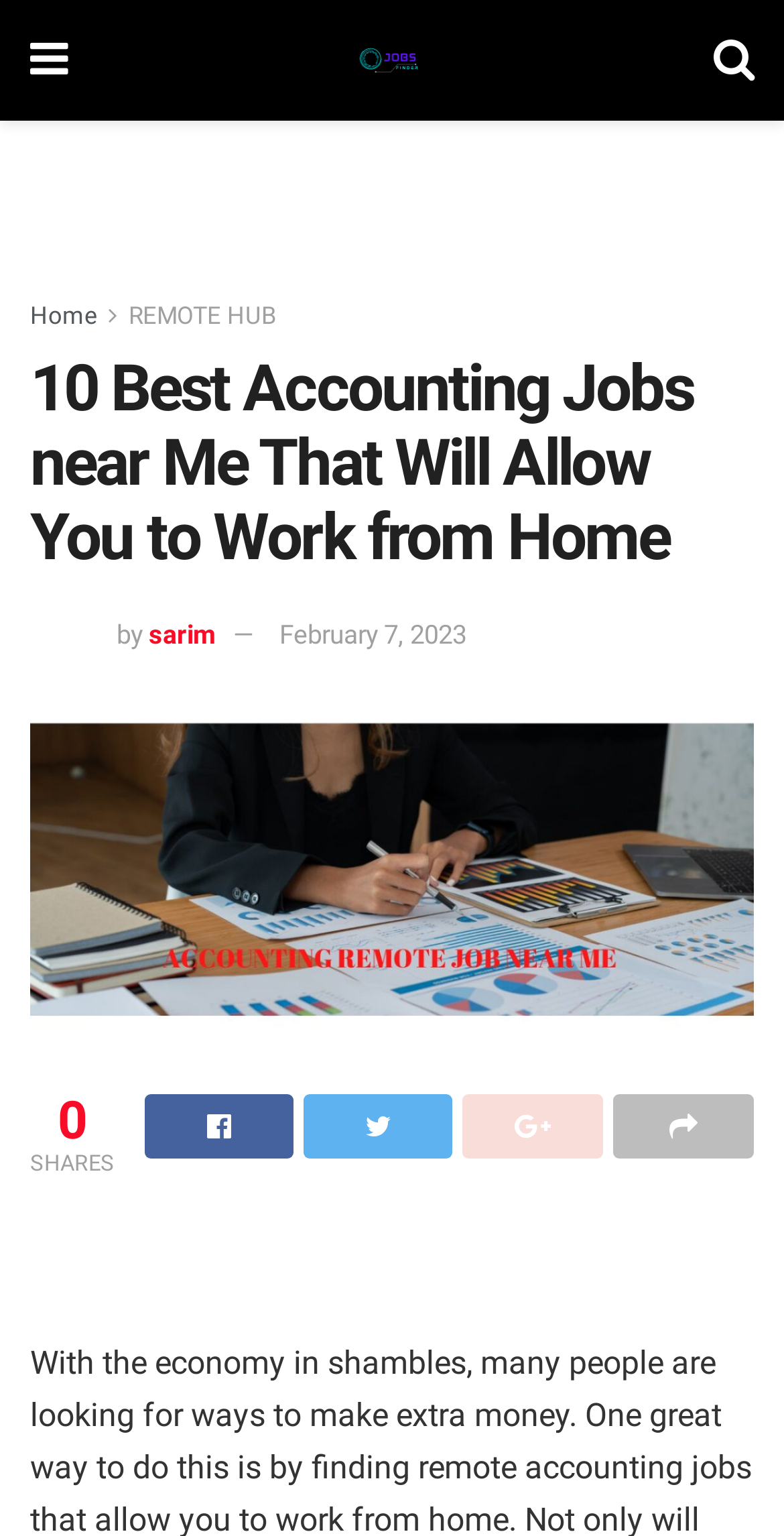Identify and provide the main heading of the webpage.

10 Best Accounting Jobs near Me That Will Allow You to Work from Home